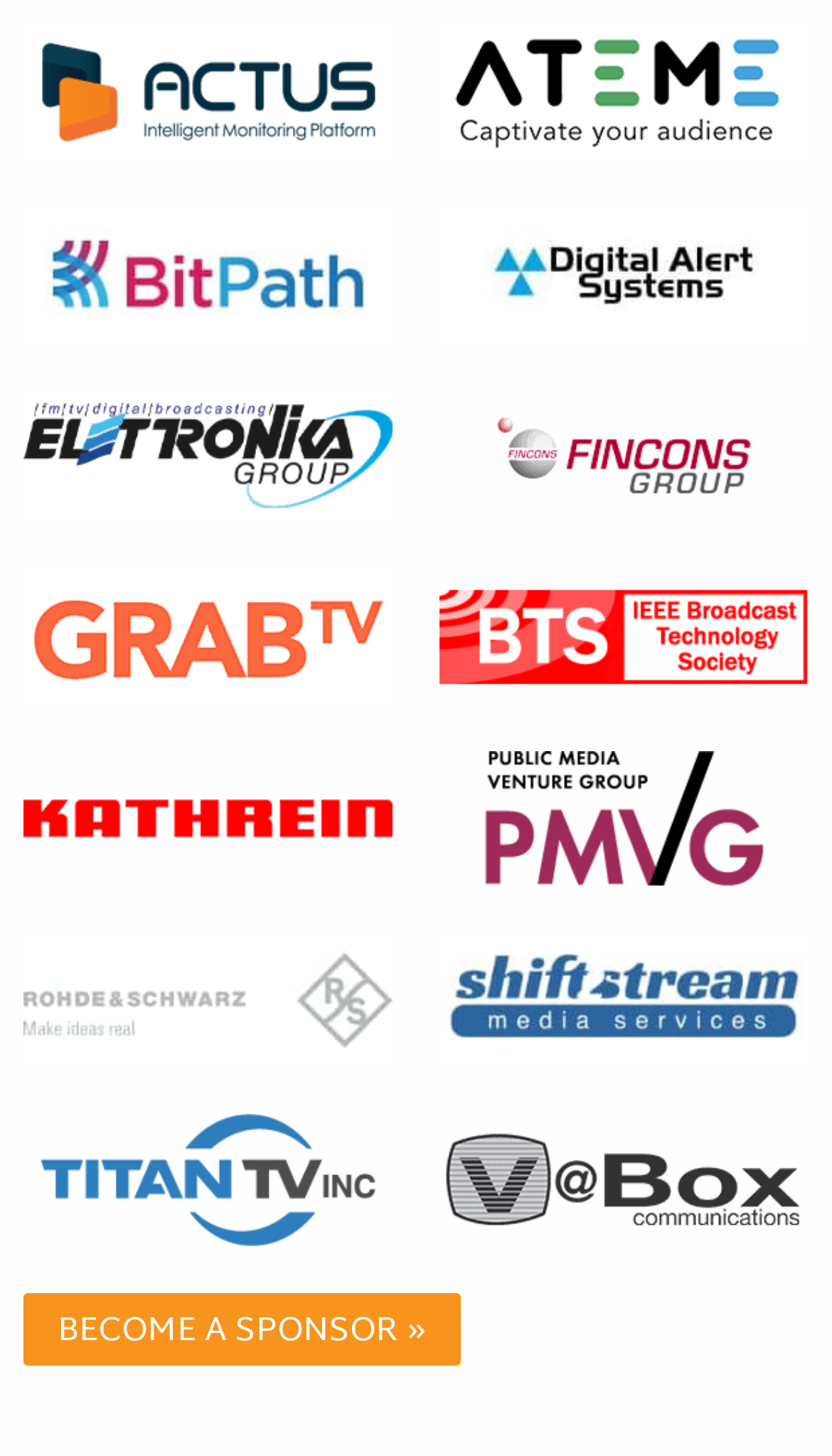Find the bounding box coordinates for the area that should be clicked to accomplish the instruction: "become a sponsor".

[0.028, 0.889, 0.554, 0.938]